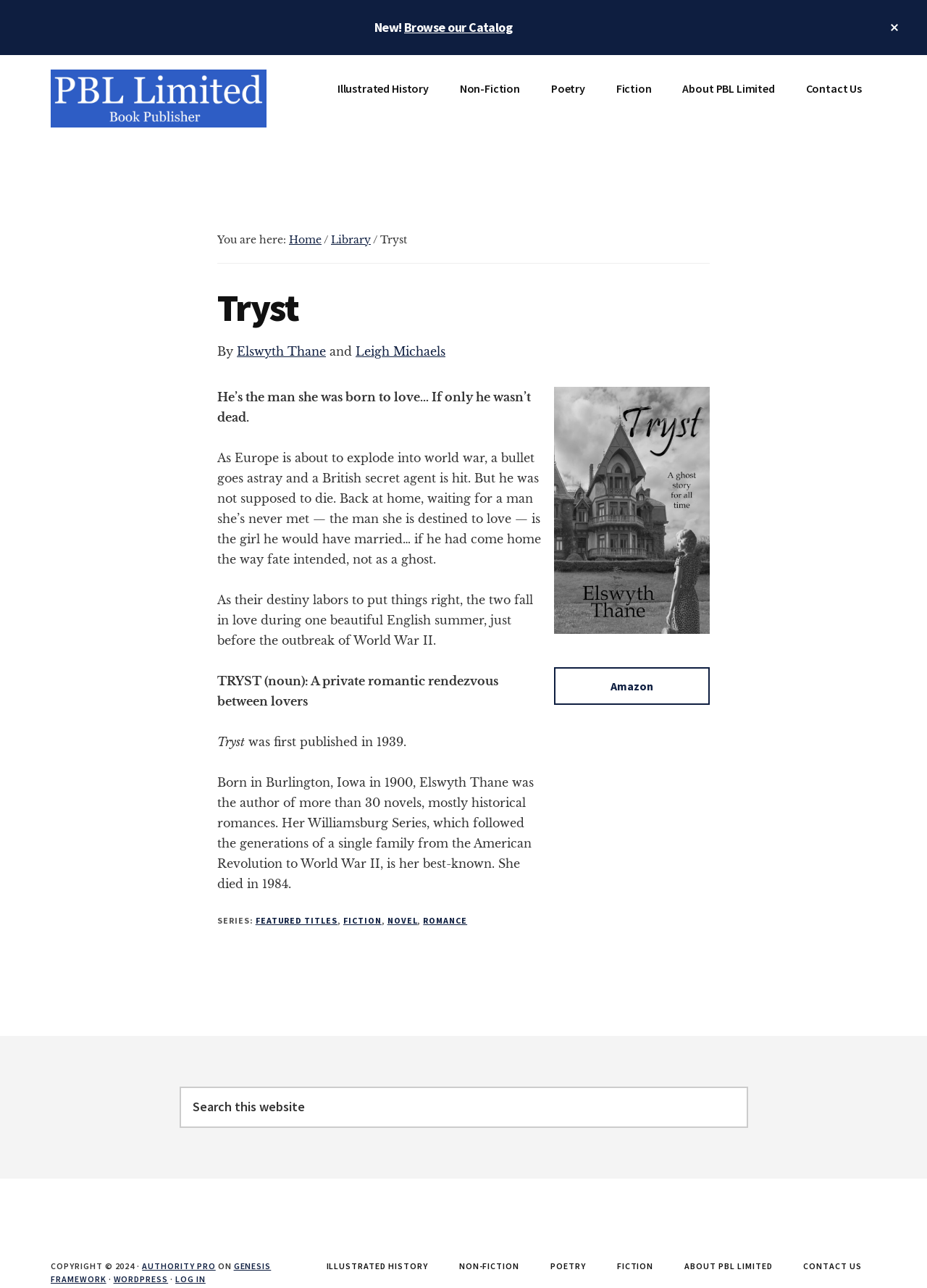Find the bounding box coordinates for the area you need to click to carry out the instruction: "Click the 'CONTACT US' link". The coordinates should be four float numbers between 0 and 1, indicated as [left, top, right, bottom].

[0.854, 0.054, 0.945, 0.083]